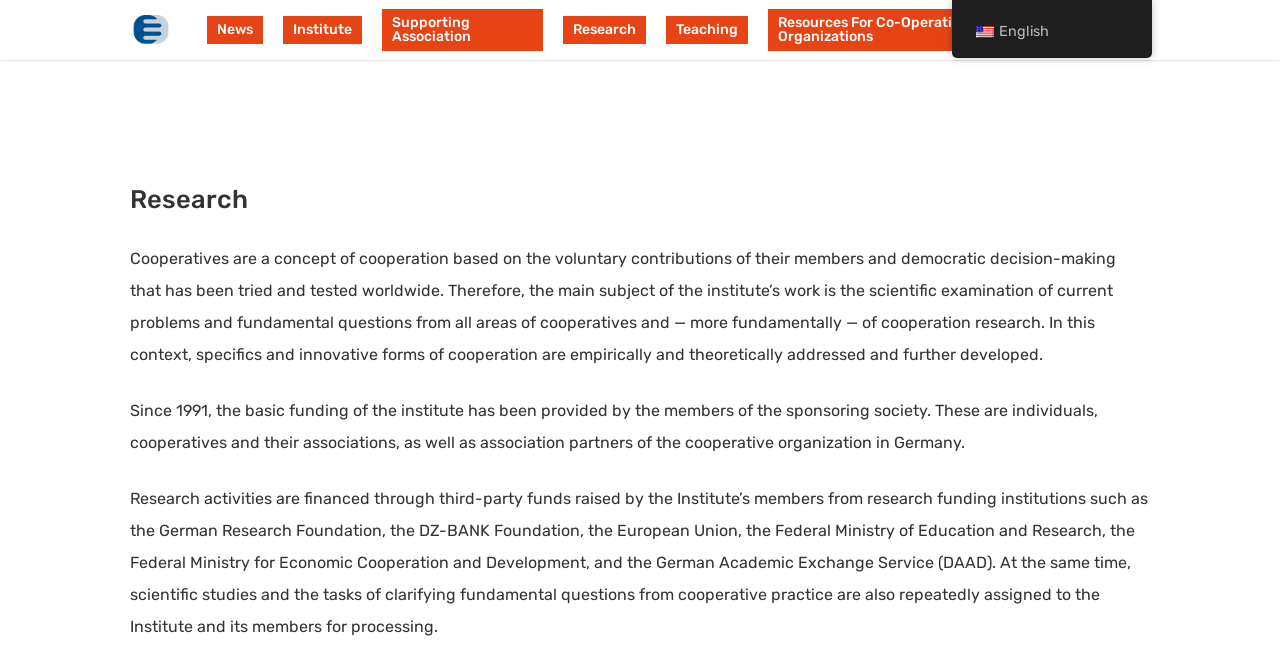What is the main subject of the institute's work?
Please provide a single word or phrase based on the screenshot.

Cooperation research